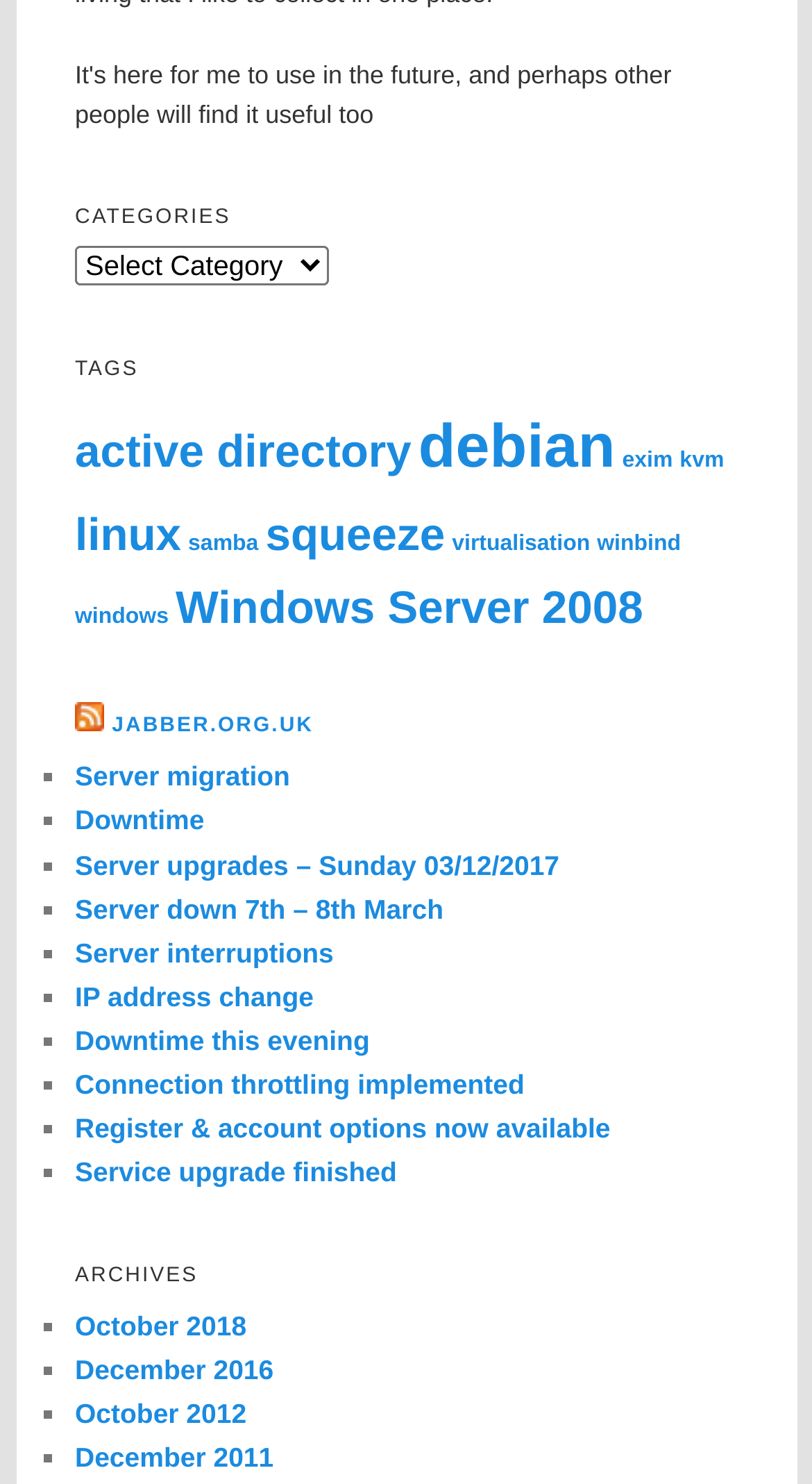Using the information in the image, give a detailed answer to the following question: How many list markers are there?

I counted the number of list markers (■) in the webpage, which are used to indicate the start of a new list item. There are 12 list markers in total, each corresponding to a link in the list.